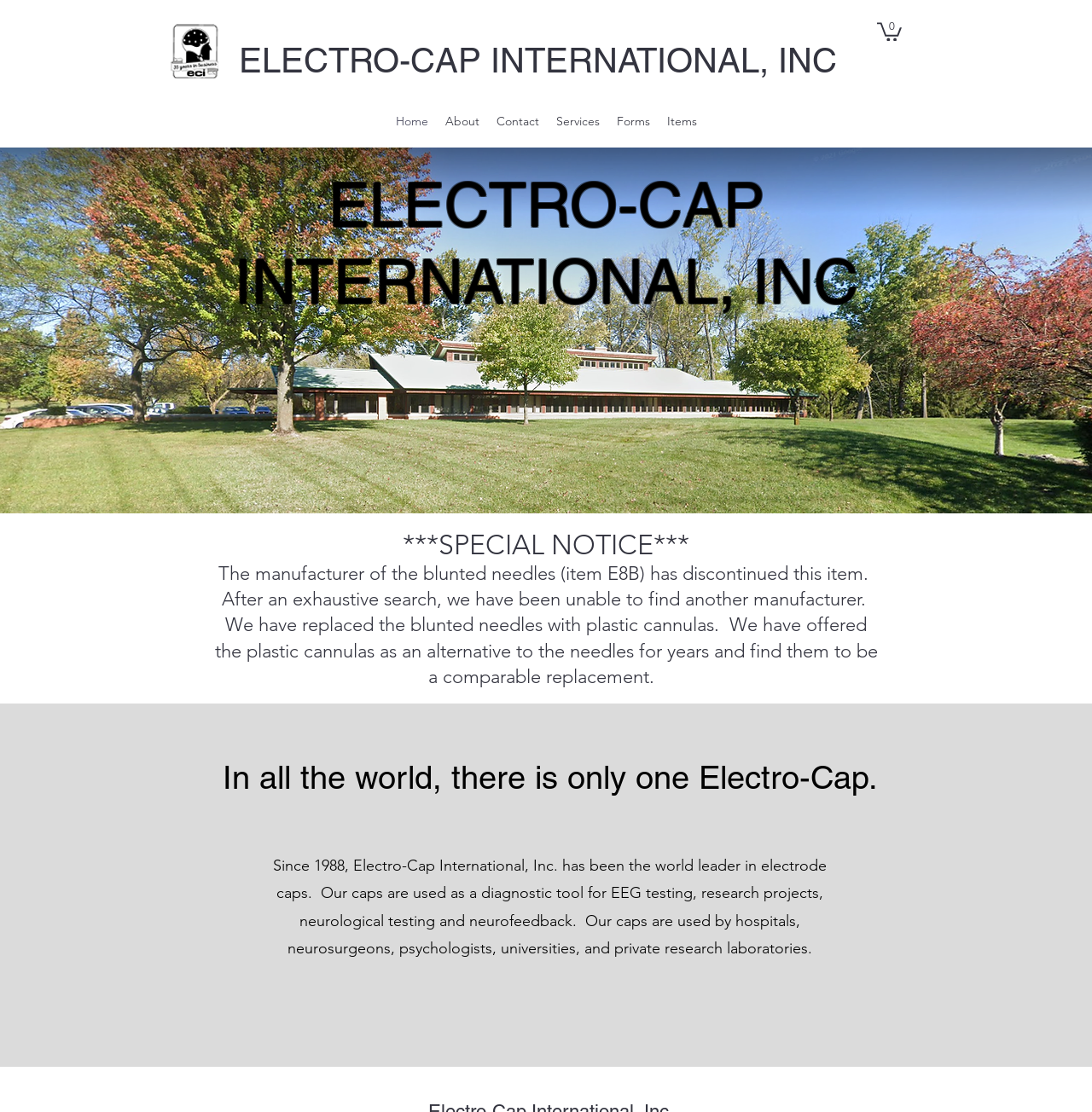Determine the main headline of the webpage and provide its text.

ELECTRO-CAP INTERNATIONAL, INC